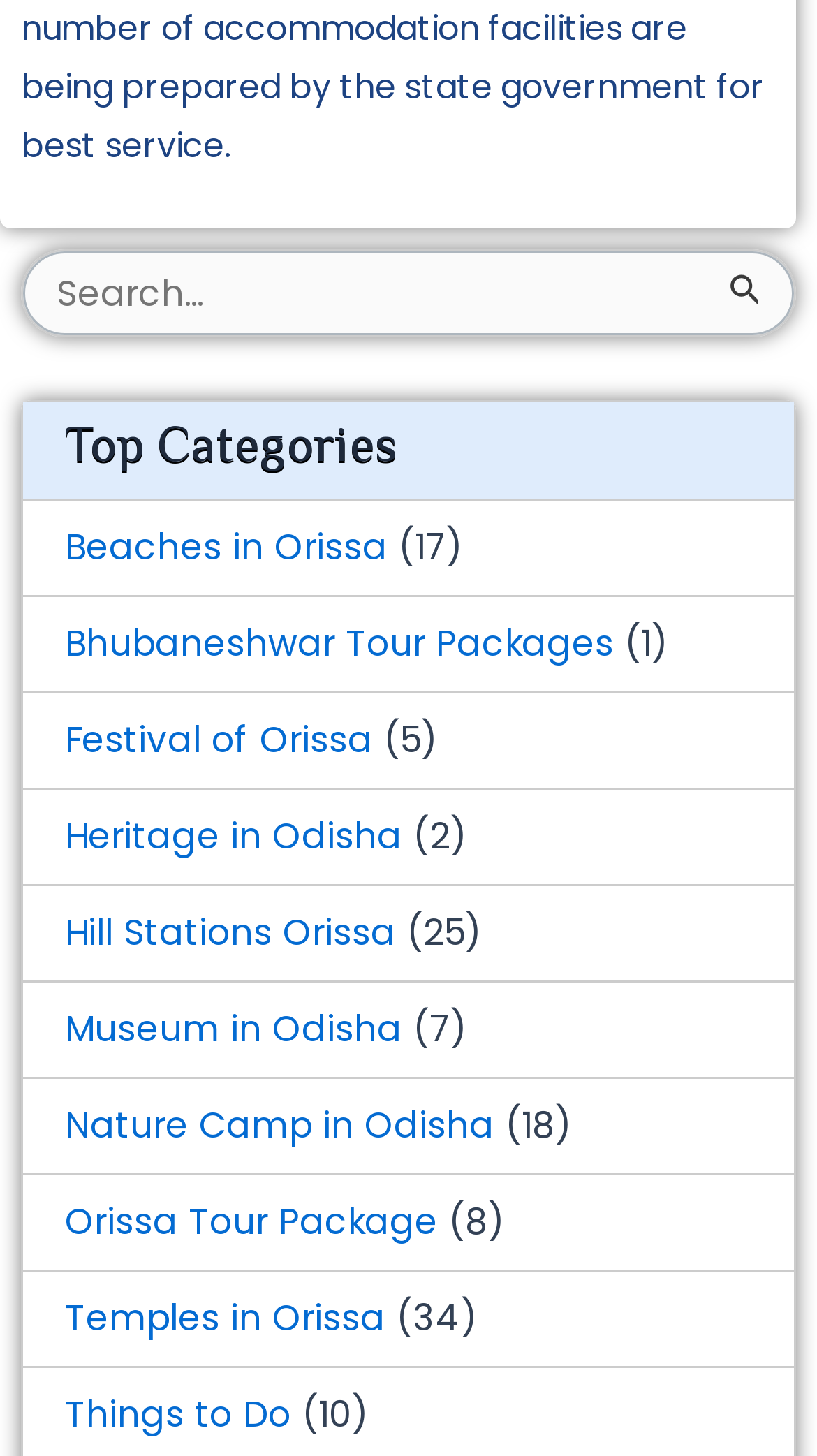Is there a button to submit the search query?
Please give a detailed answer to the question using the information shown in the image.

There are two buttons next to the search box: 'Search Submit' and 'Search'. The 'Search Submit' button is an image button, and the 'Search' button is a text button. Both buttons are likely to submit the search query when clicked.